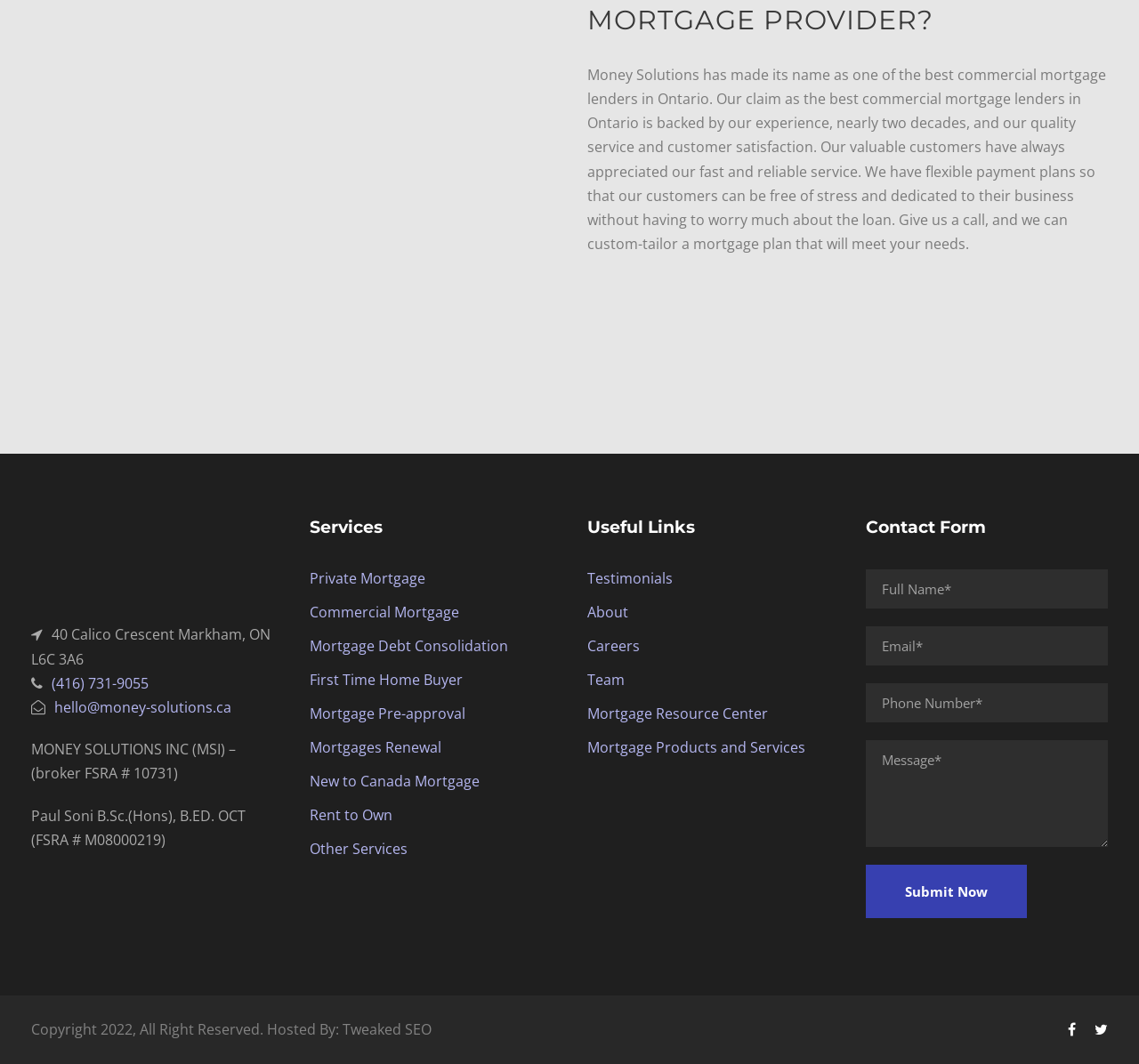What is the purpose of the contact form?
Provide a detailed and extensive answer to the question.

The contact form is provided on the webpage to allow users to get in touch with the company, by filling in their full name, email, phone number, and message, and submitting the form.